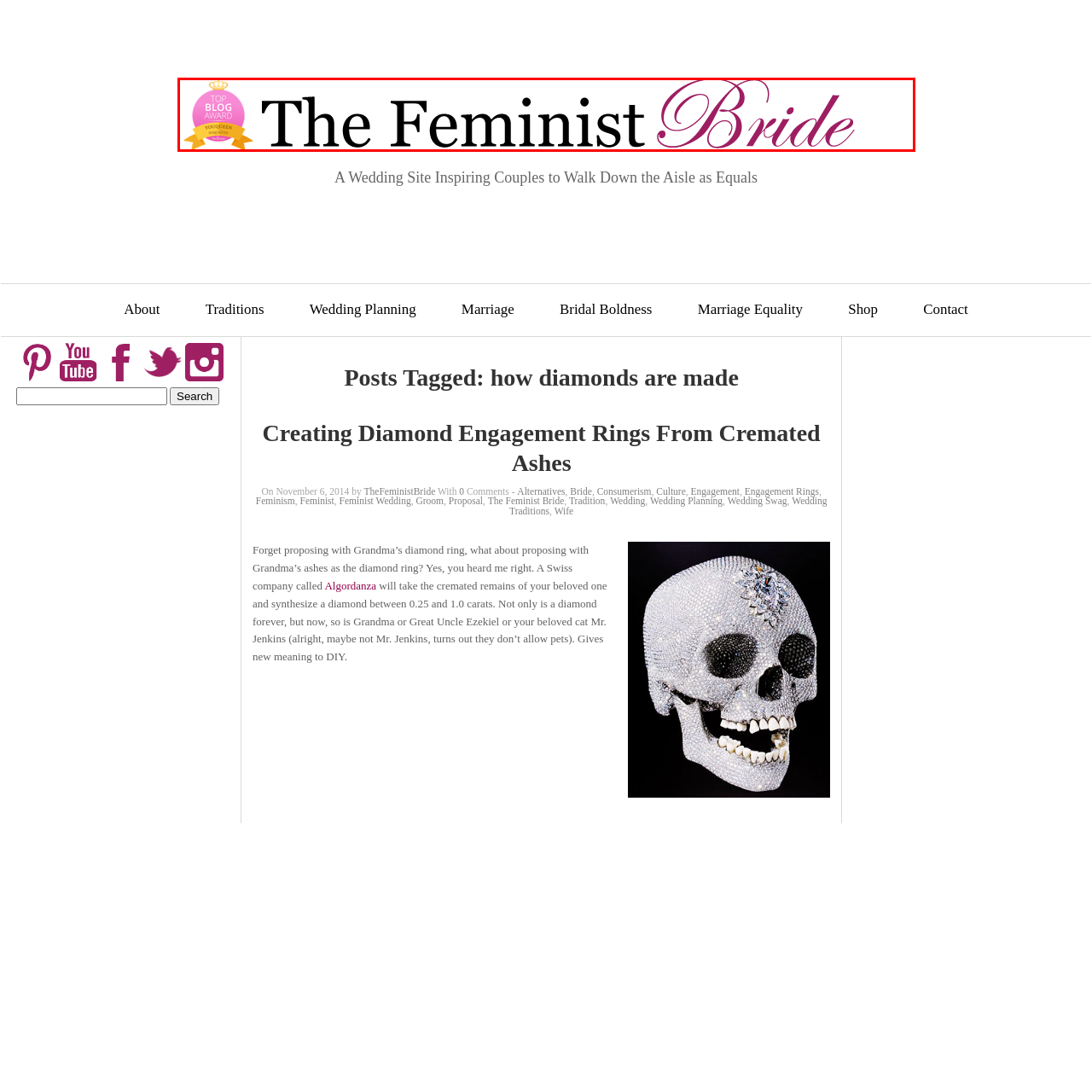Look closely at the image within the red-bordered box and thoroughly answer the question below, using details from the image: What award is mentioned in the logo?

The caption states that the design features the words 'Top Blog Award', which emphasizes the recognition of 'The Feminist Bride' within the wedding planning community.